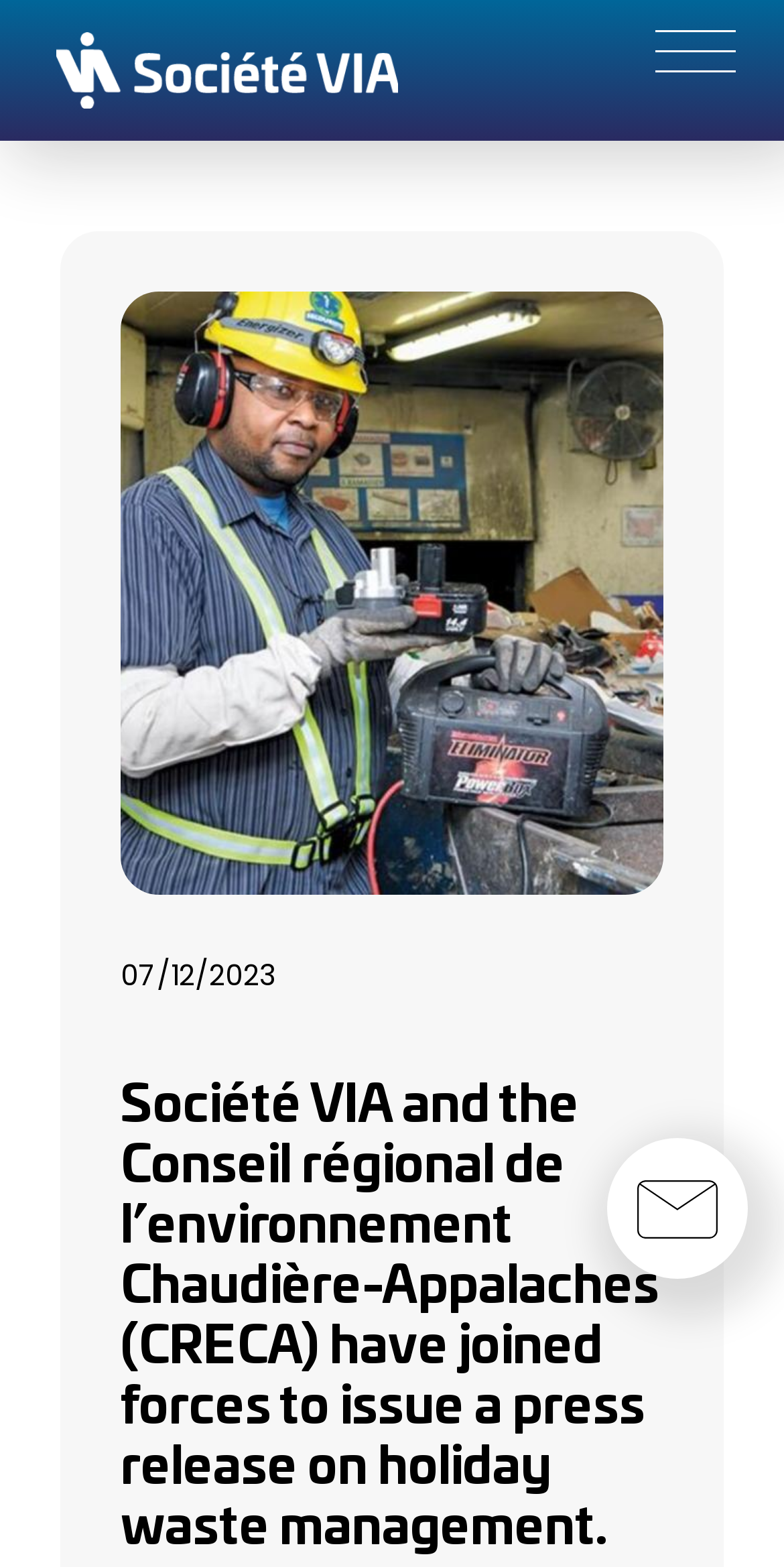What is the image about?
Kindly give a detailed and elaborate answer to the question.

The image is about lithium batteries, which can be inferred from the image description 'Les piles au lithium dans le bac bleu', indicating that the image shows lithium batteries in a blue bin.